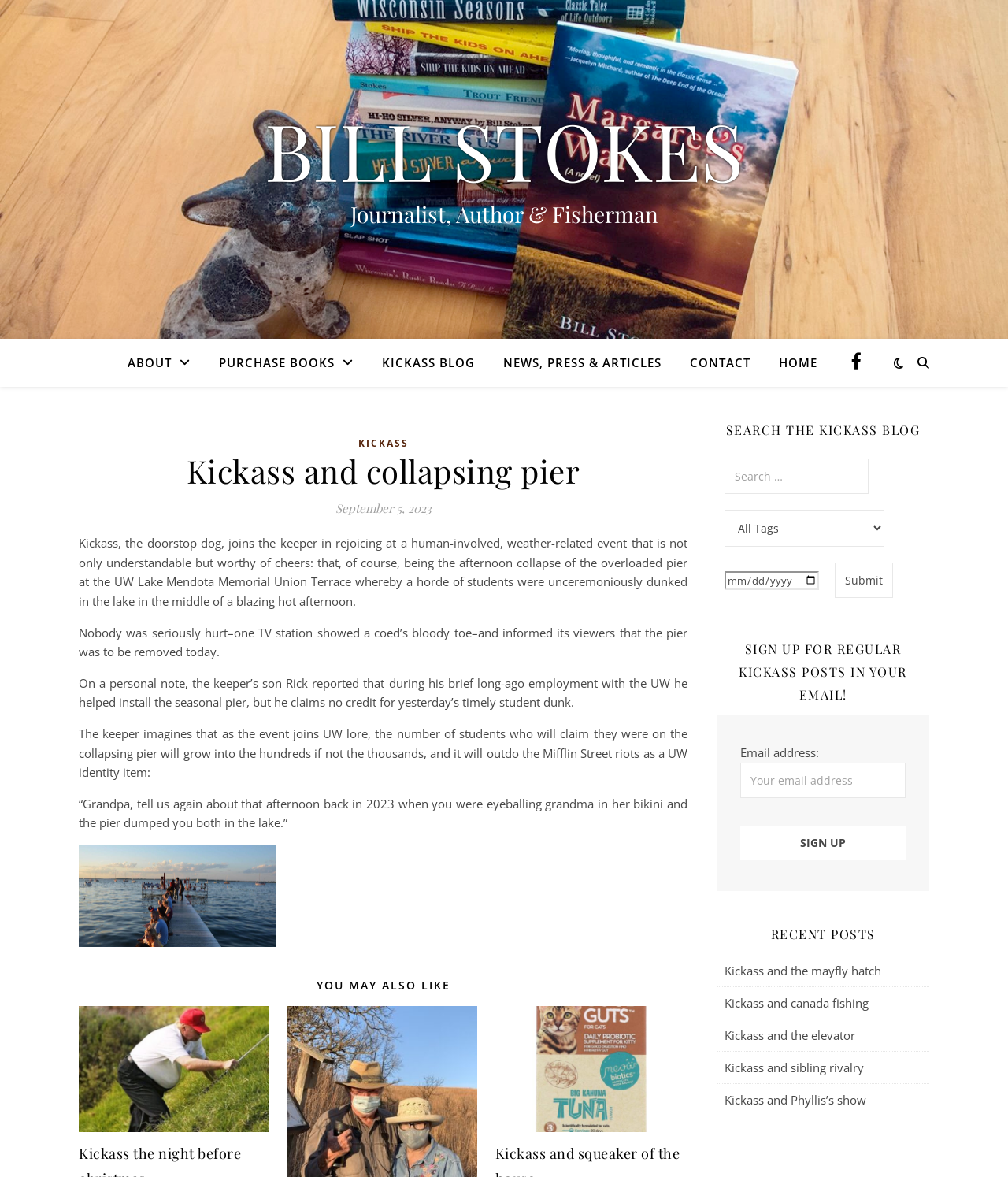Indicate the bounding box coordinates of the element that must be clicked to execute the instruction: "Follow the link to learn more about fsck". The coordinates should be given as four float numbers between 0 and 1, i.e., [left, top, right, bottom].

None